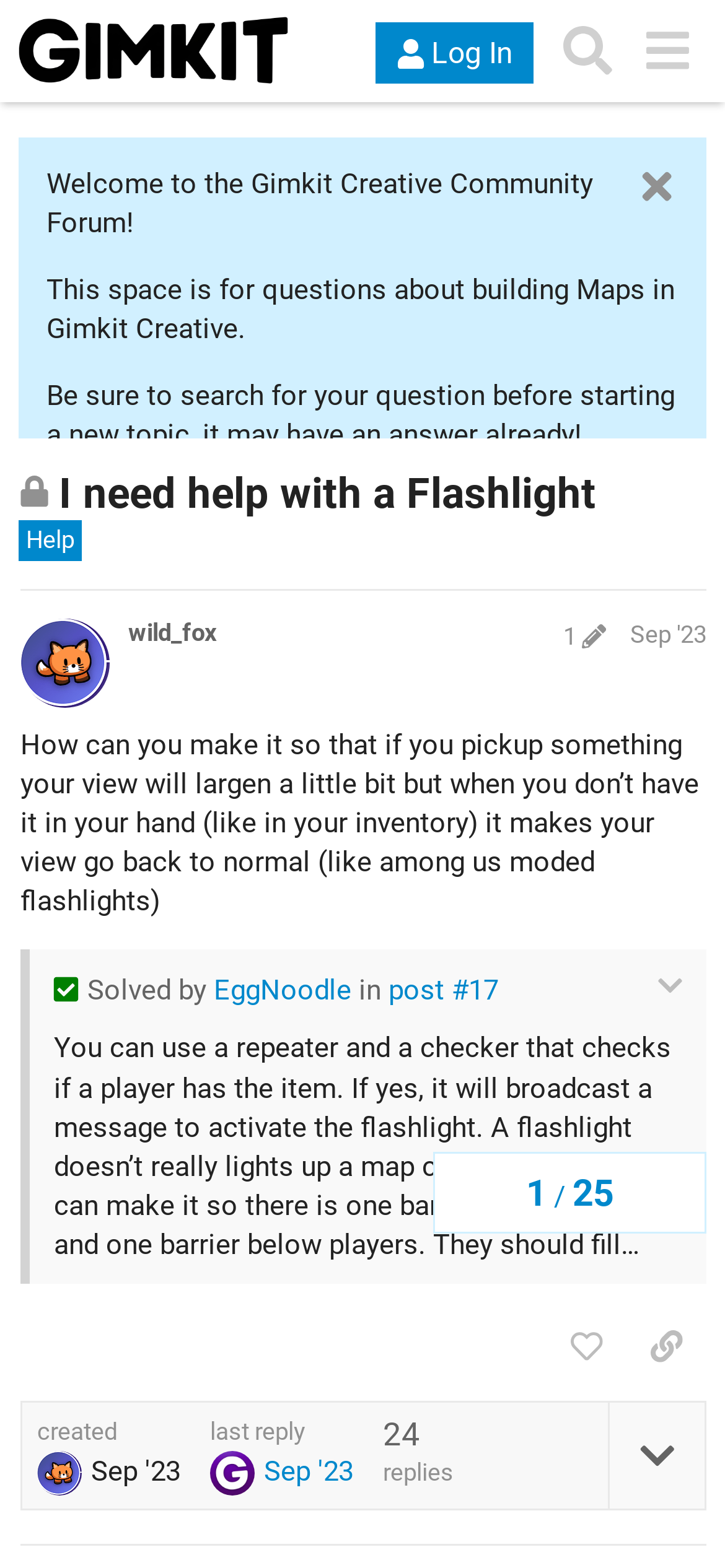Offer a meticulous description of the webpage's structure and content.

This webpage appears to be a forum discussion page on the Gimkit Creative Community Forum. At the top, there is a header section with a logo and navigation buttons, including a login button, a search button, and a menu button. Below the header, there is a welcome message and a brief description of the forum's purpose.

The main content of the page is a discussion thread about a topic titled "I need help with a Flashlight." The thread is closed, meaning it no longer accepts new replies. The original post, made by user "wild_fox," asks how to make a flashlight work in a specific way. The post includes a brief description of the desired behavior.

Below the original post, there are several replies from other users, including a solution provided by user "EggNoodle." The replies are organized in a nested structure, with quotes and responses indented below each other. Each reply includes the user's name, the date and time of the post, and the post content.

Throughout the page, there are various buttons and links, including buttons to expand or collapse quotes, like or share posts, and navigate to other topics or pages. There are also several images, including a logo and icons for buttons and links. The overall layout is dense, with a lot of information packed into a relatively small space.